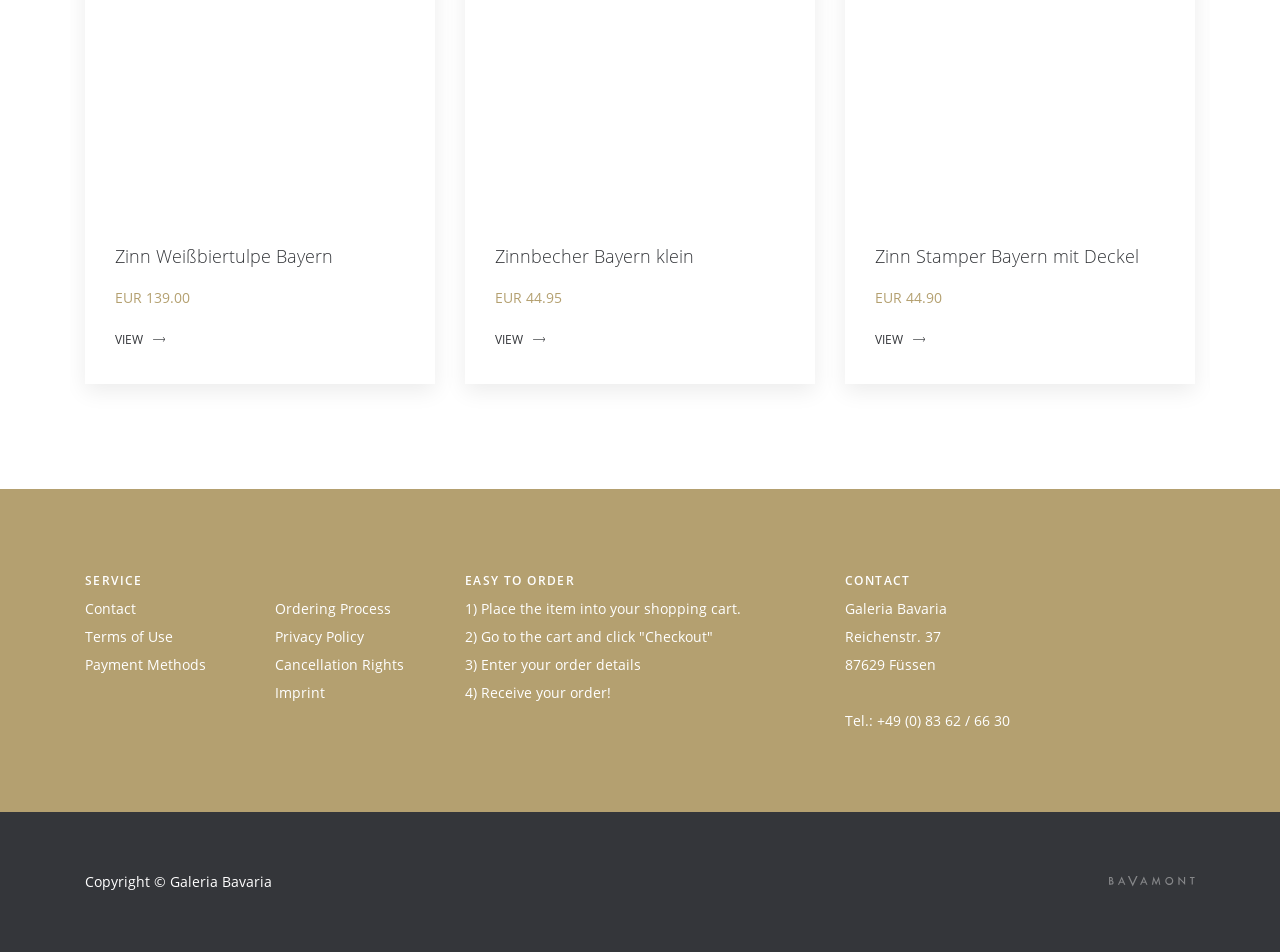Provide the bounding box coordinates for the specified HTML element described in this description: "Contact". The coordinates should be four float numbers ranging from 0 to 1, in the format [left, top, right, bottom].

[0.066, 0.629, 0.106, 0.649]